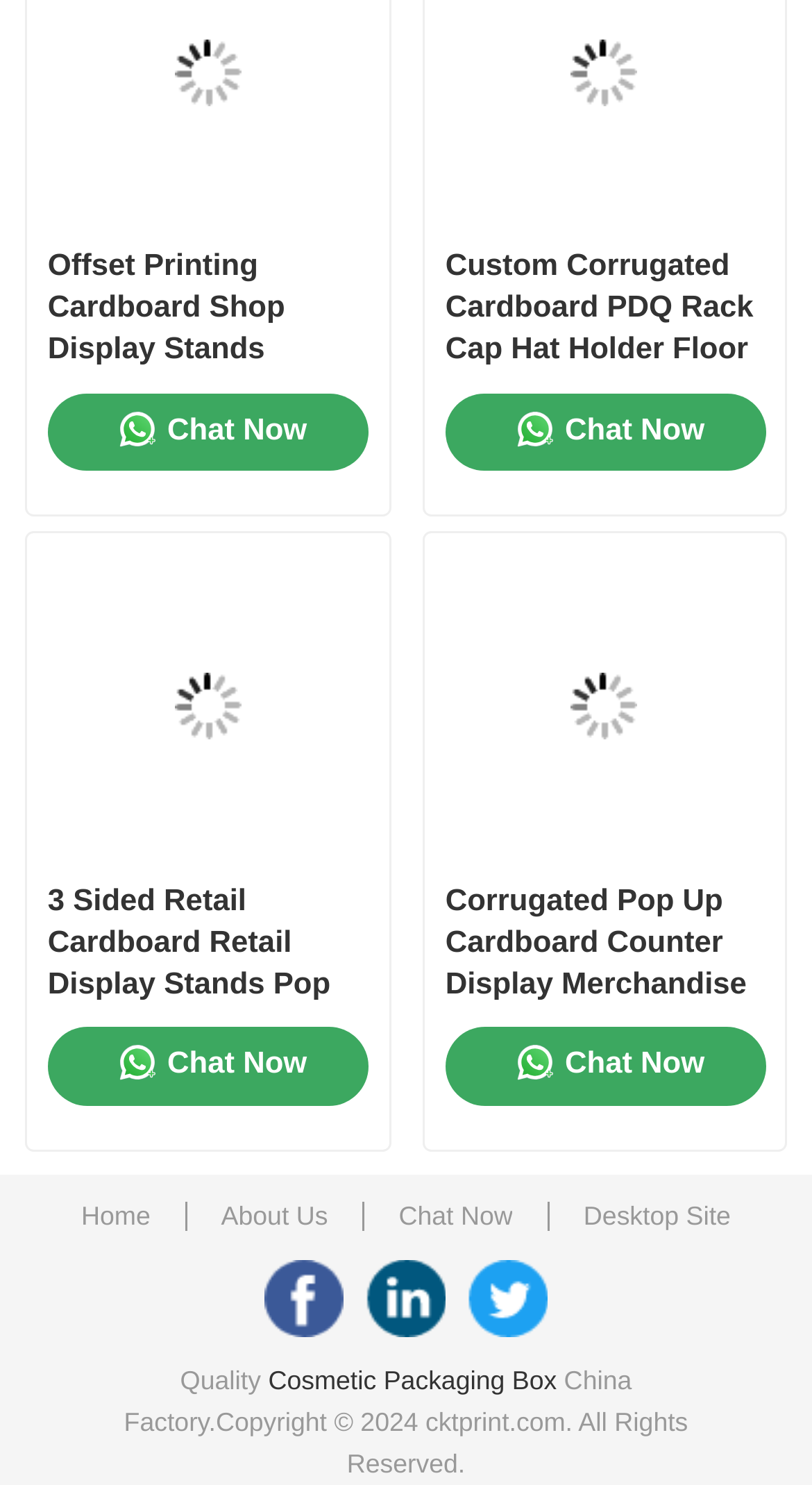What is the copyright information mentioned on the webpage?
Respond to the question with a single word or phrase according to the image.

2024 cktprint.com